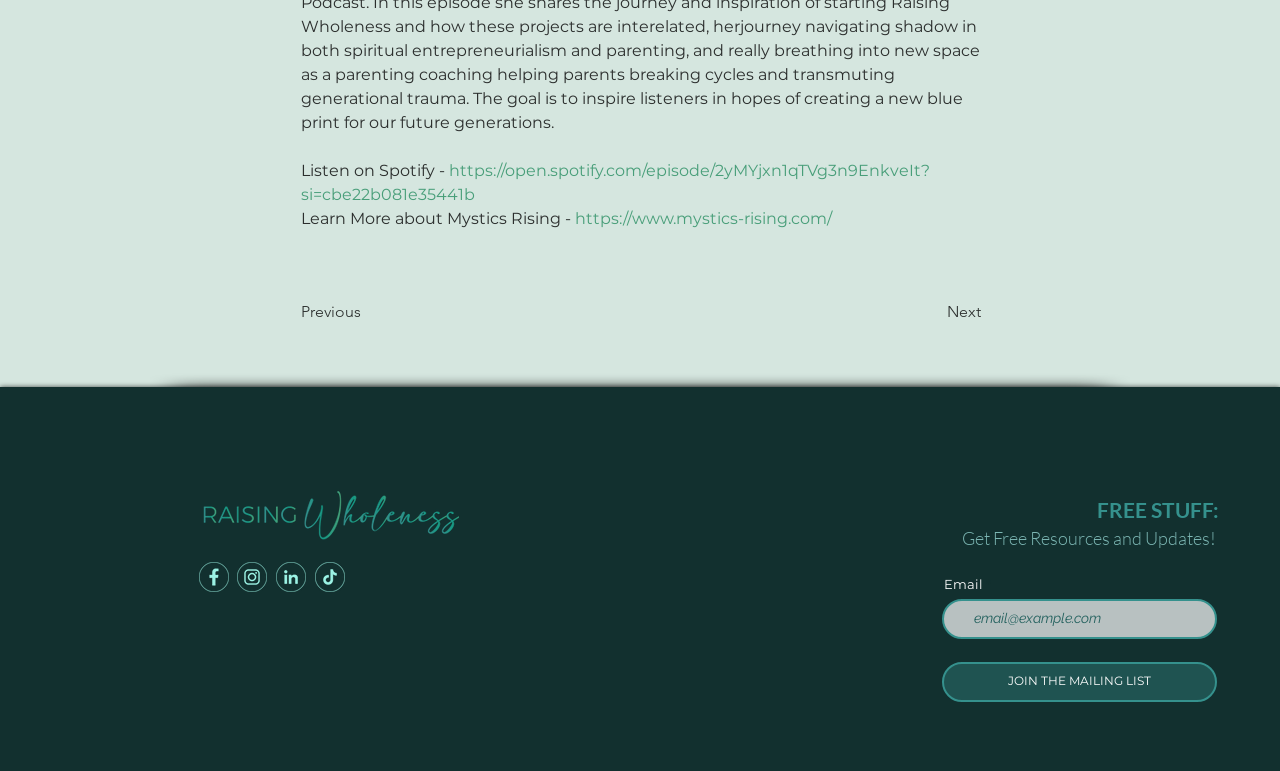What is the text on the button next to the email input?
Answer the question with a single word or phrase derived from the image.

JOIN THE MAILING LIST